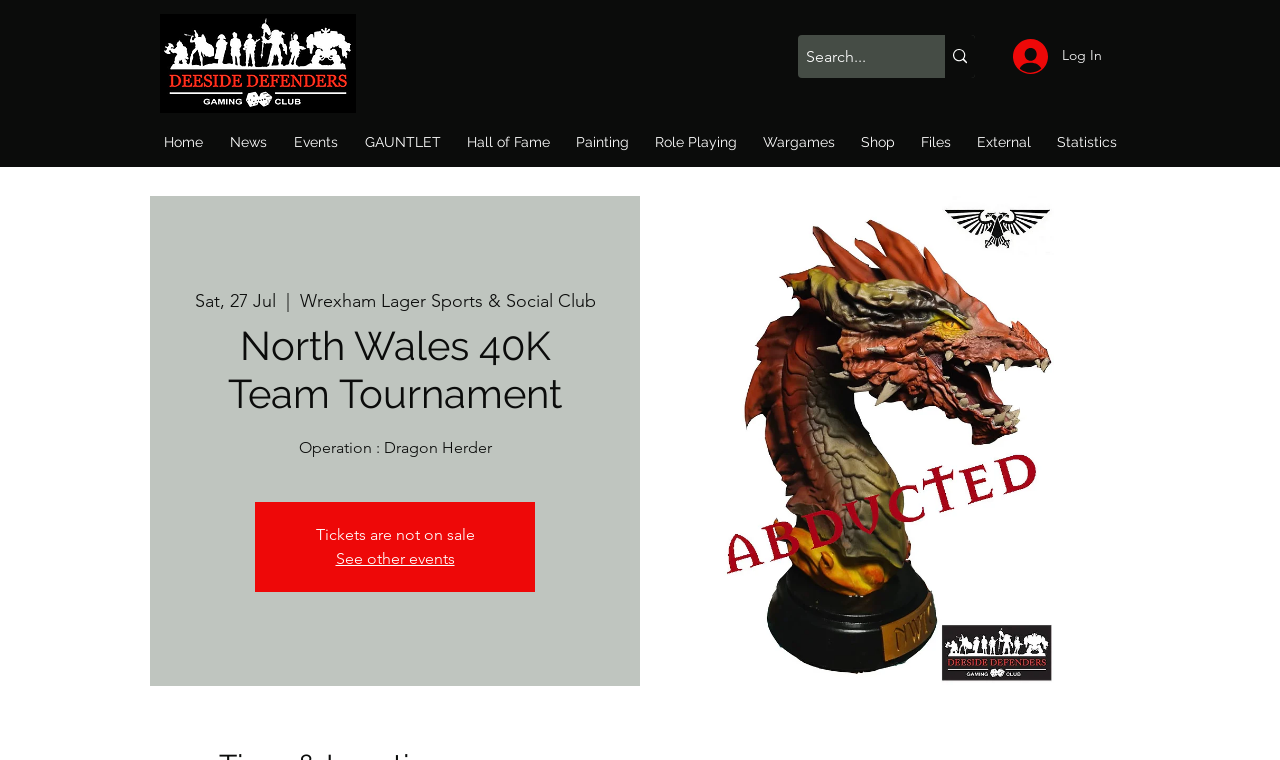Generate a comprehensive description of the webpage content.

The webpage appears to be an event page for the "North Wales 40K Team Tournament" with a focus on the "Operation: Dragon Herder" event. 

At the top left corner, there is a logo image, and next to it, a search bar with a search button and a magnifying glass icon. On the top right corner, there is a "Log In" button with an icon. 

Below the top section, there is a navigation menu with links to various sections of the website, including "Home", "News", "Events", "GAUNTLET", "Hall of Fame", "Painting", "Role Playing", "Wargames", "Shop", "Files", "External", and "Statistics". 

The main content of the page is dedicated to the event details. There is a large heading that reads "North Wales 40K Team Tournament" and a subheading that reads "Operation: Dragon Herder". Below this, there is a section with the event date, "Sat, 27 Jul", and the event location, "Wrexham Lager Sports & Social Club". 

Further down, there is a section with the event details, including a message that "Tickets are not on sale". There is also a link to "See other events" at the bottom of the page.